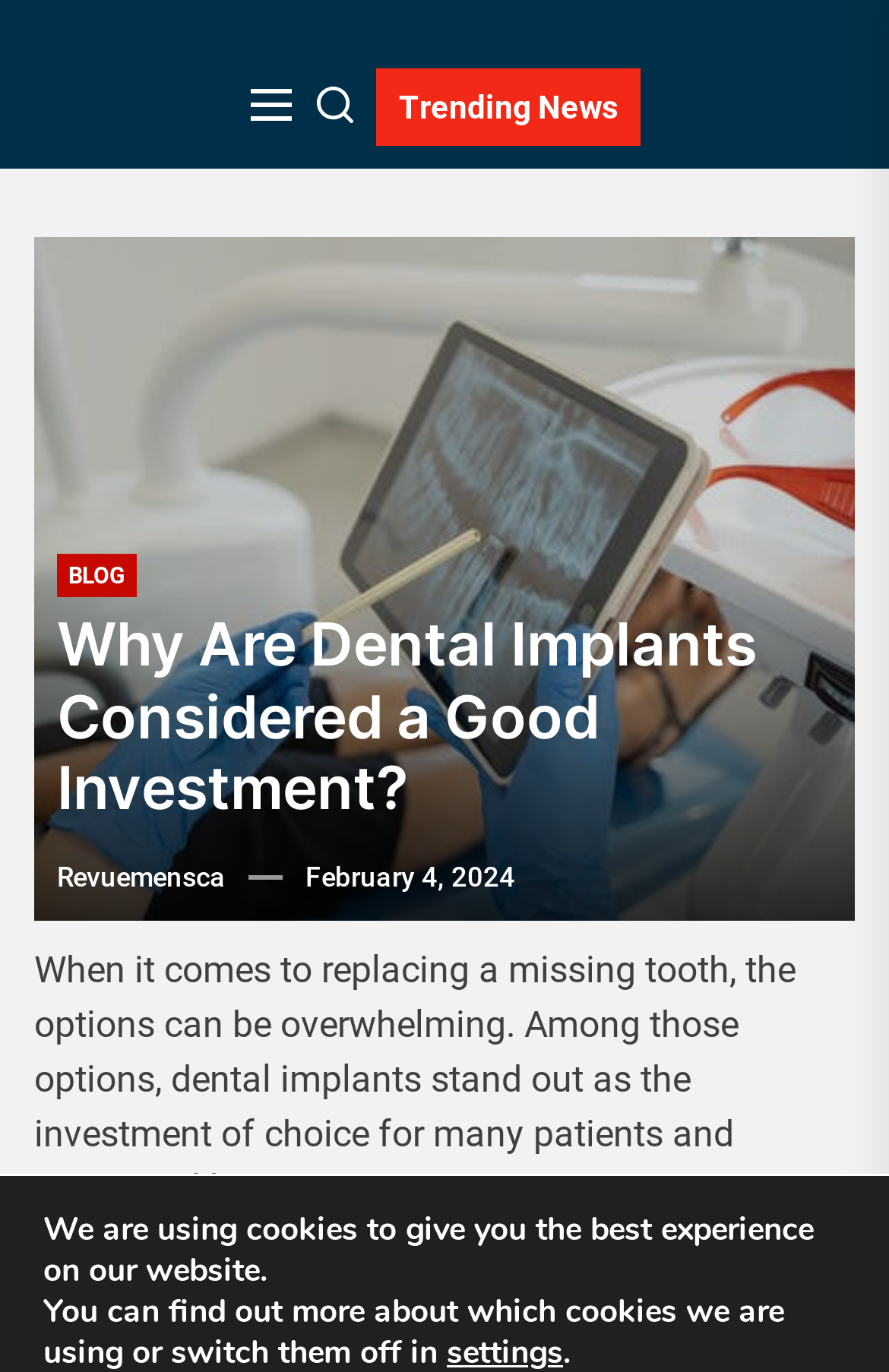Locate and provide the bounding box coordinates for the HTML element that matches this description: "Beyaz Bonbon".

None